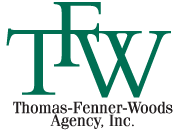Provide a one-word or short-phrase response to the question:
What is written beneath the initials 'TFW'?

Full name of the agency